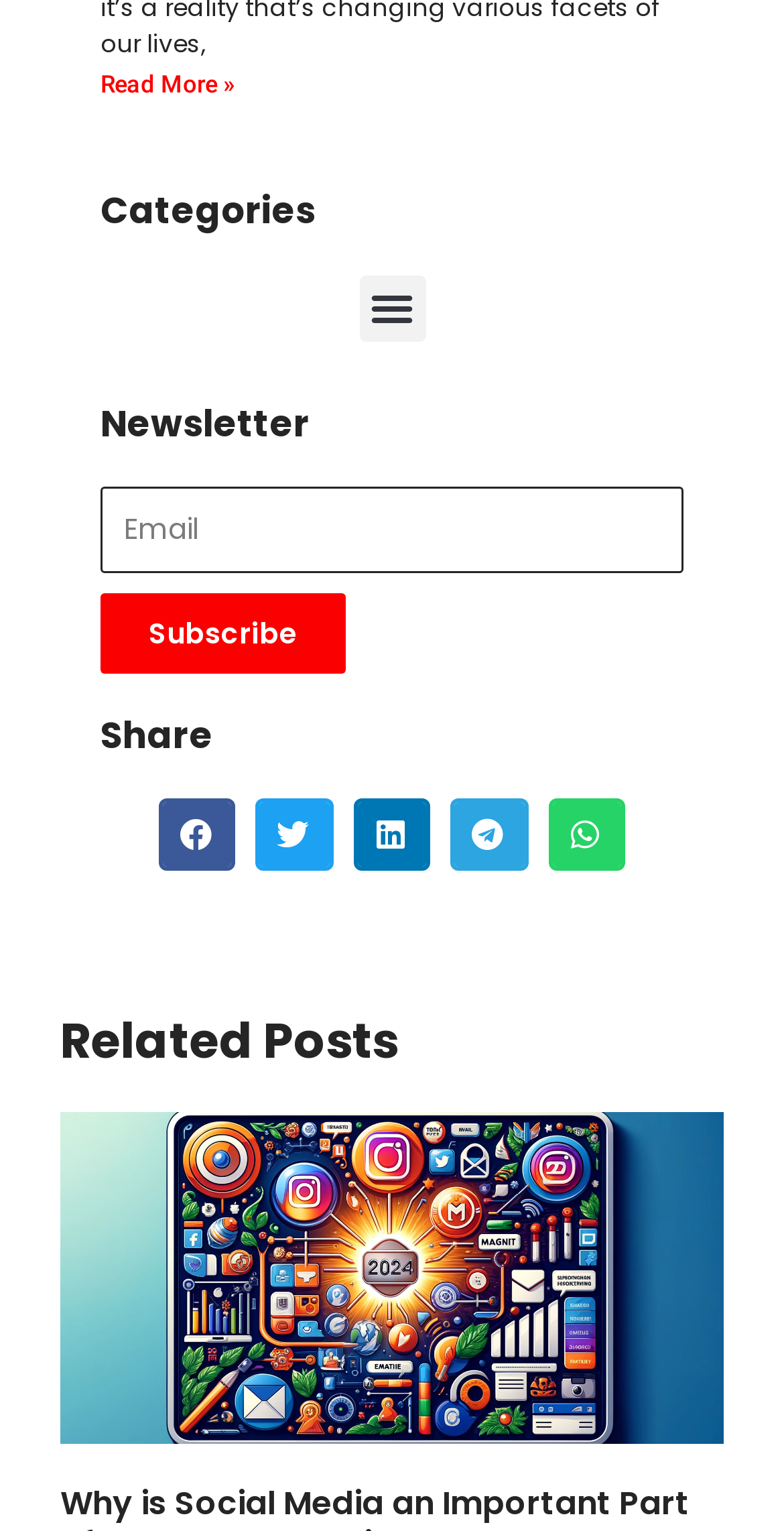Find the bounding box coordinates for the element described here: "aria-label="Share on linkedin"".

[0.451, 0.522, 0.549, 0.569]